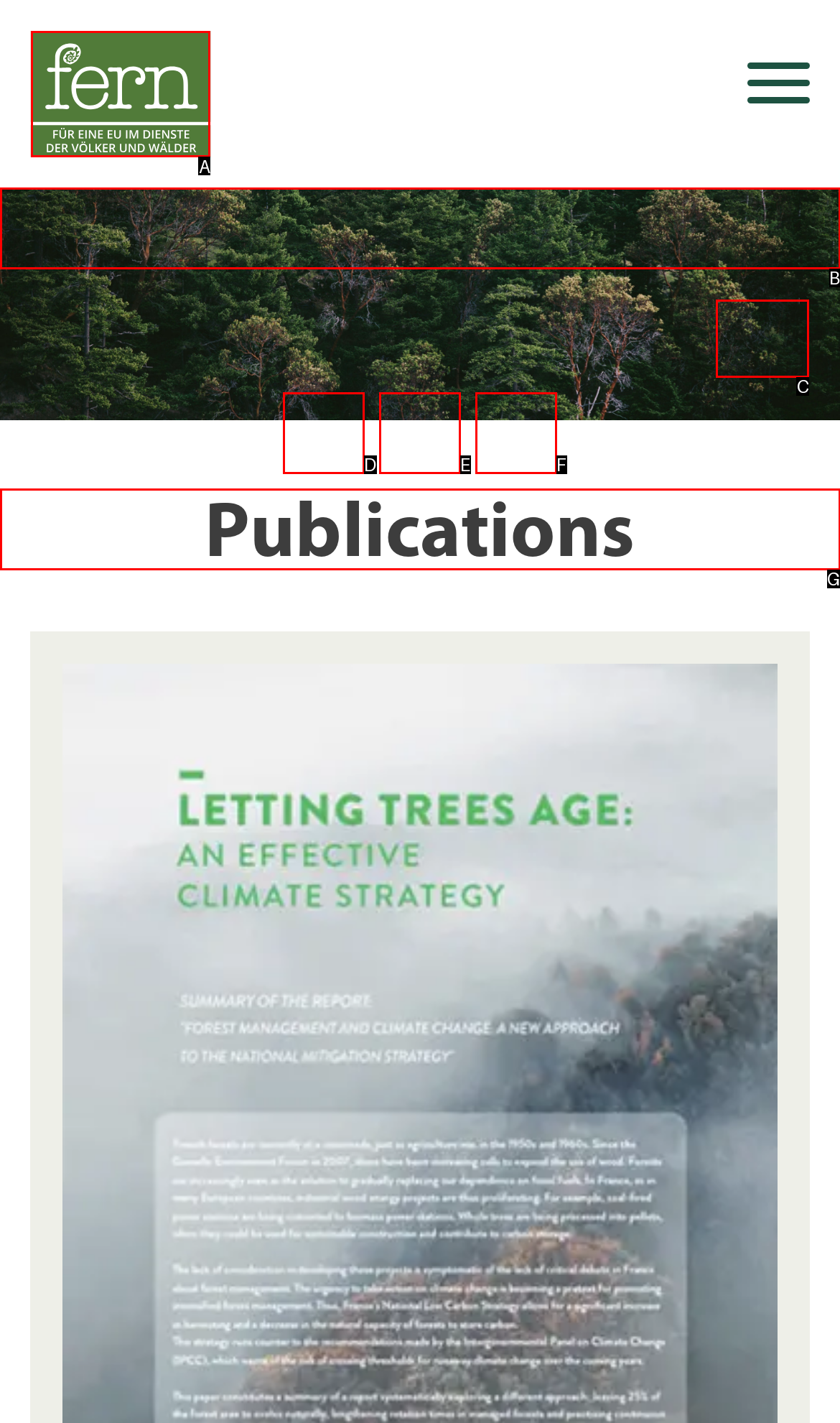Find the HTML element that matches the description provided: Pôle Français
Answer using the corresponding option letter.

B